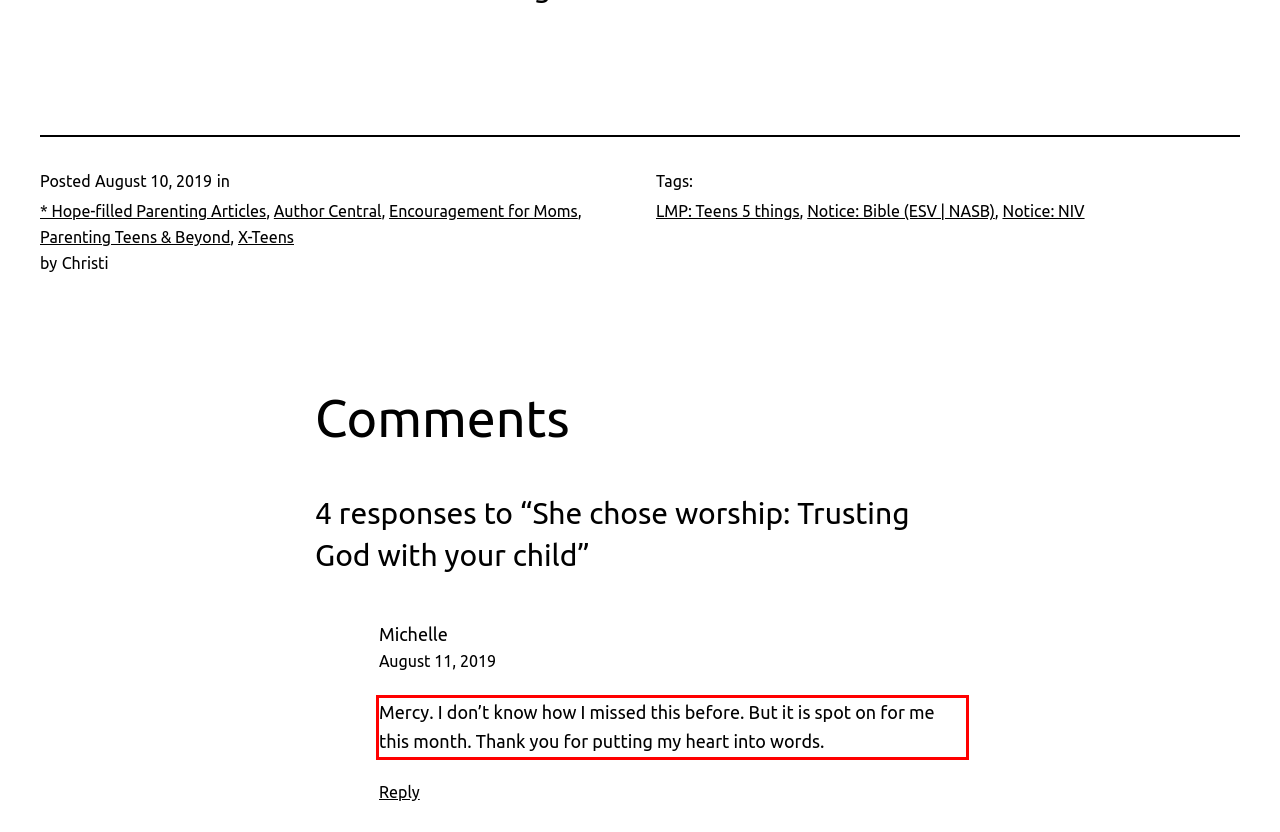Locate the red bounding box in the provided webpage screenshot and use OCR to determine the text content inside it.

Mercy. I don’t know how I missed this before. But it is spot on for me this month. Thank you for putting my heart into words.